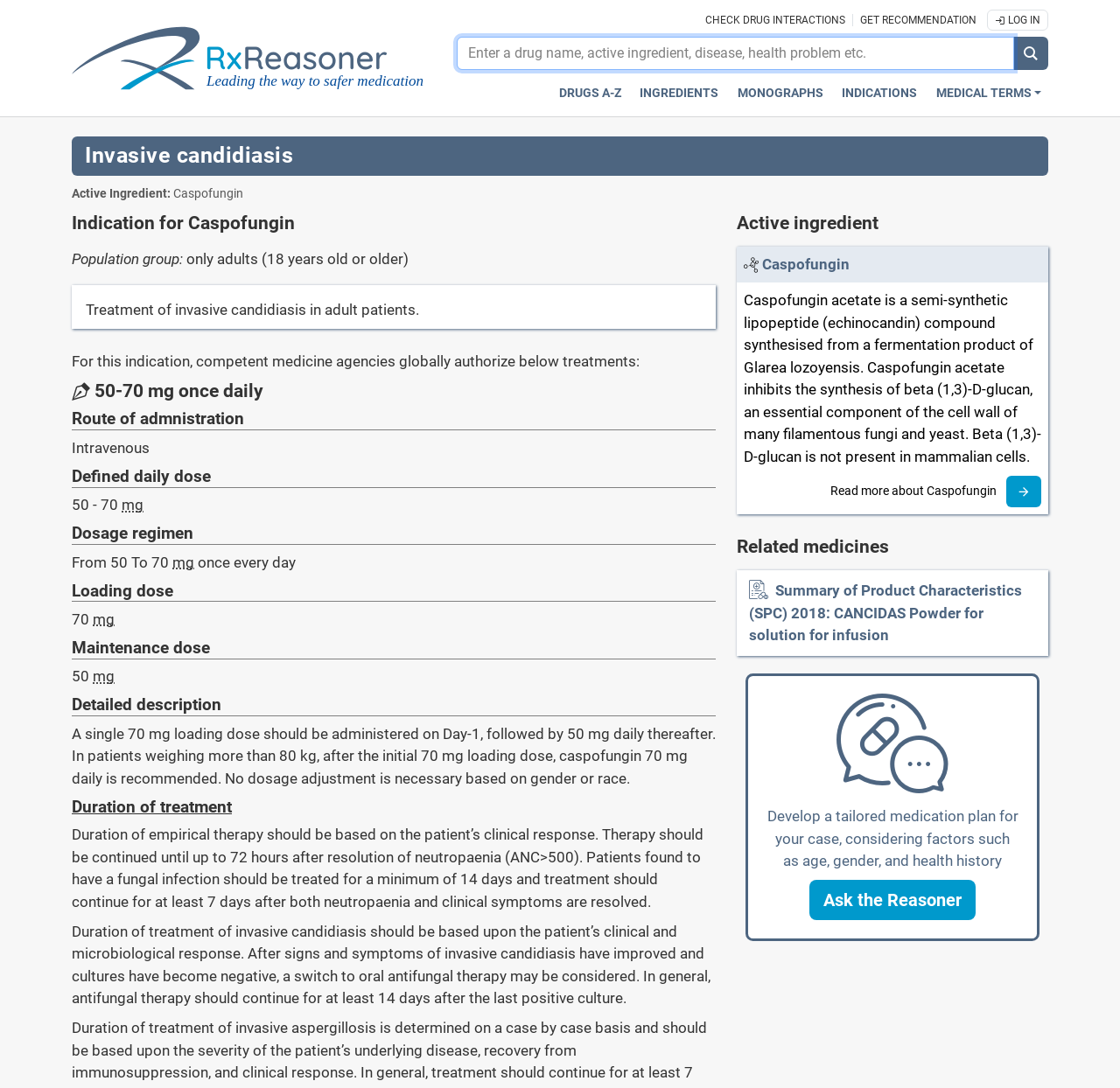Please provide a brief answer to the following inquiry using a single word or phrase:
What is the recommended treatment for invasive candidiasis in adult patients?

Caspofungin